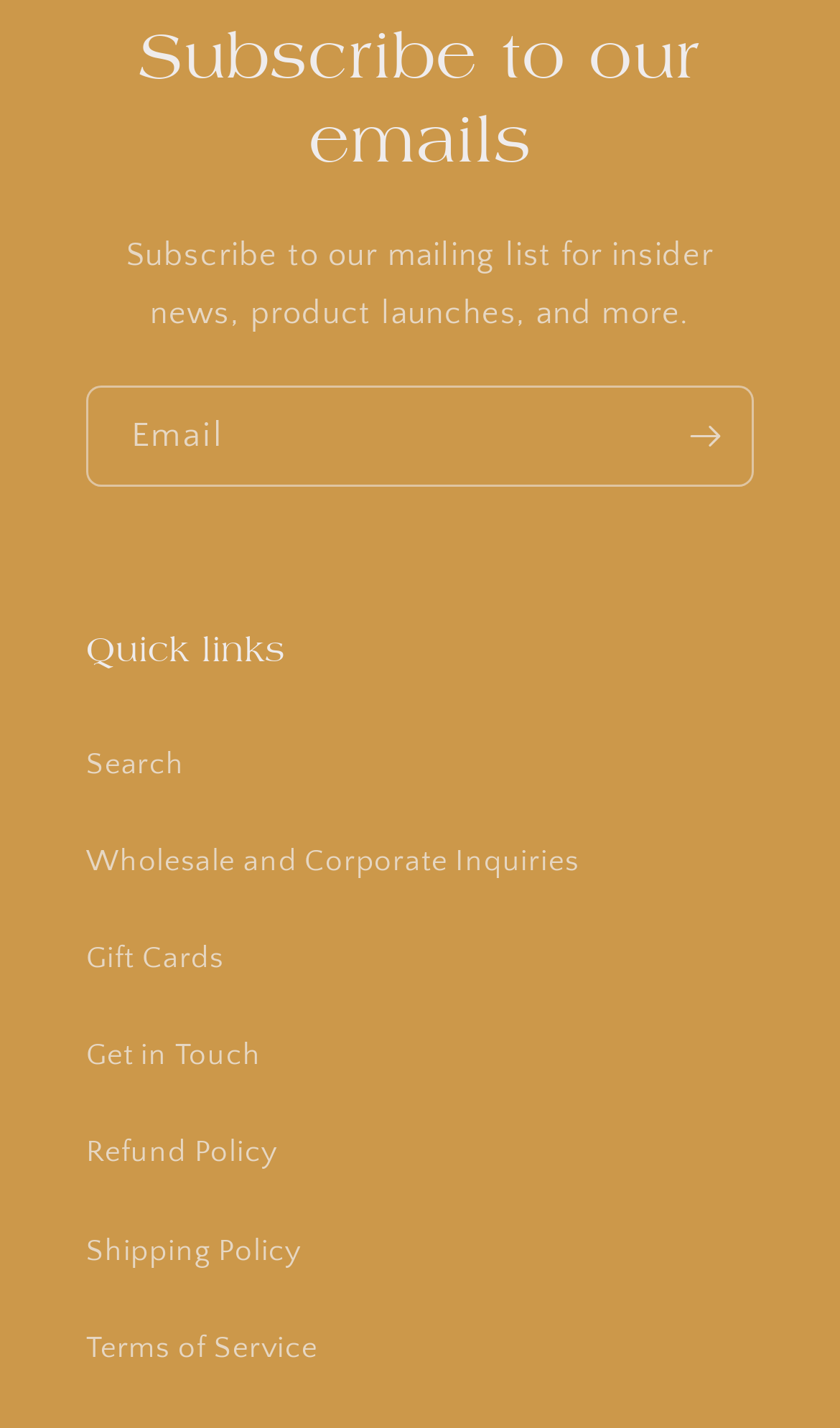What is the last link under 'Quick links'?
Please use the image to provide a one-word or short phrase answer.

Terms of Service